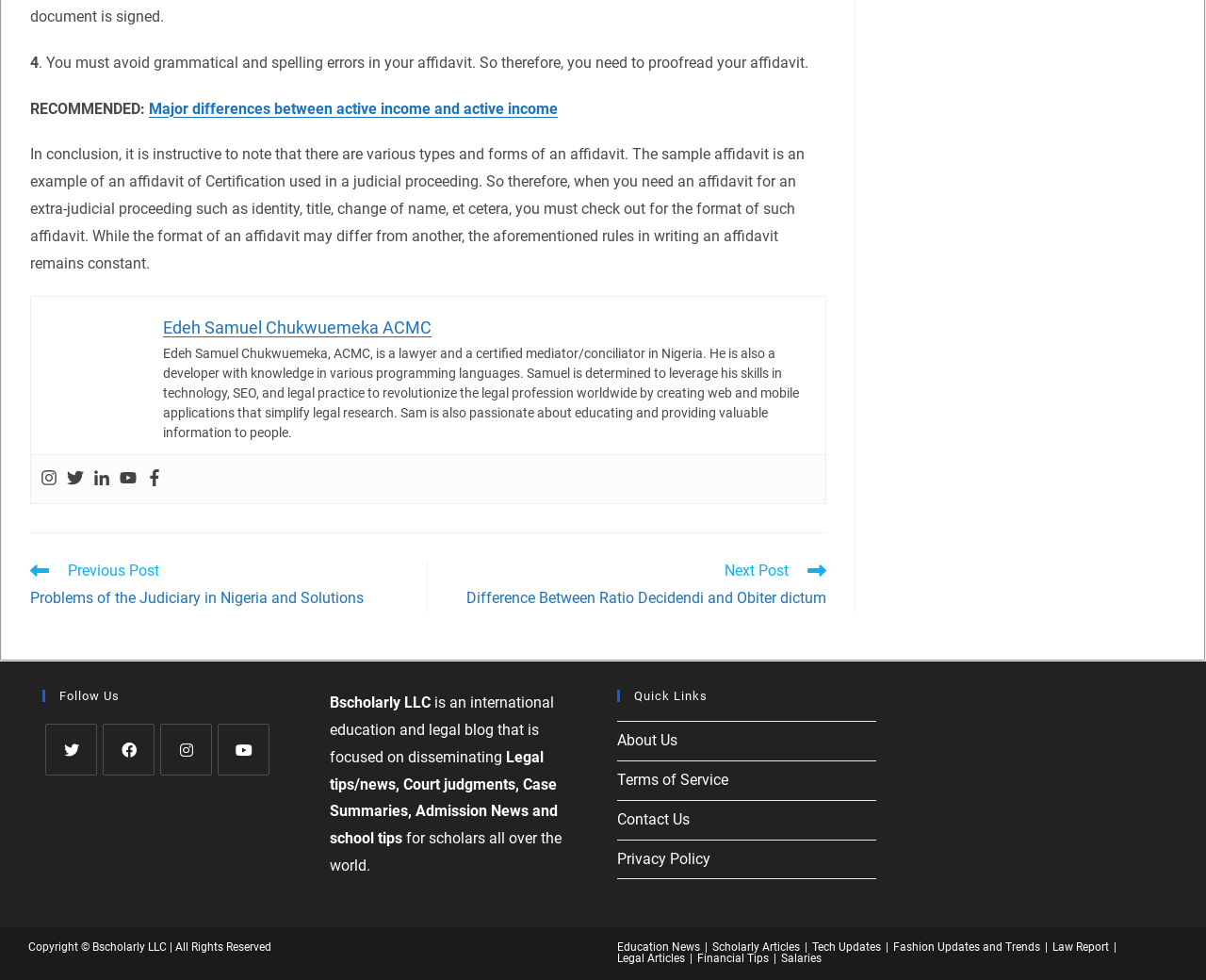Kindly determine the bounding box coordinates for the area that needs to be clicked to execute this instruction: "Read the previous post about Problems of the Judiciary in Nigeria and Solutions".

[0.025, 0.574, 0.338, 0.625]